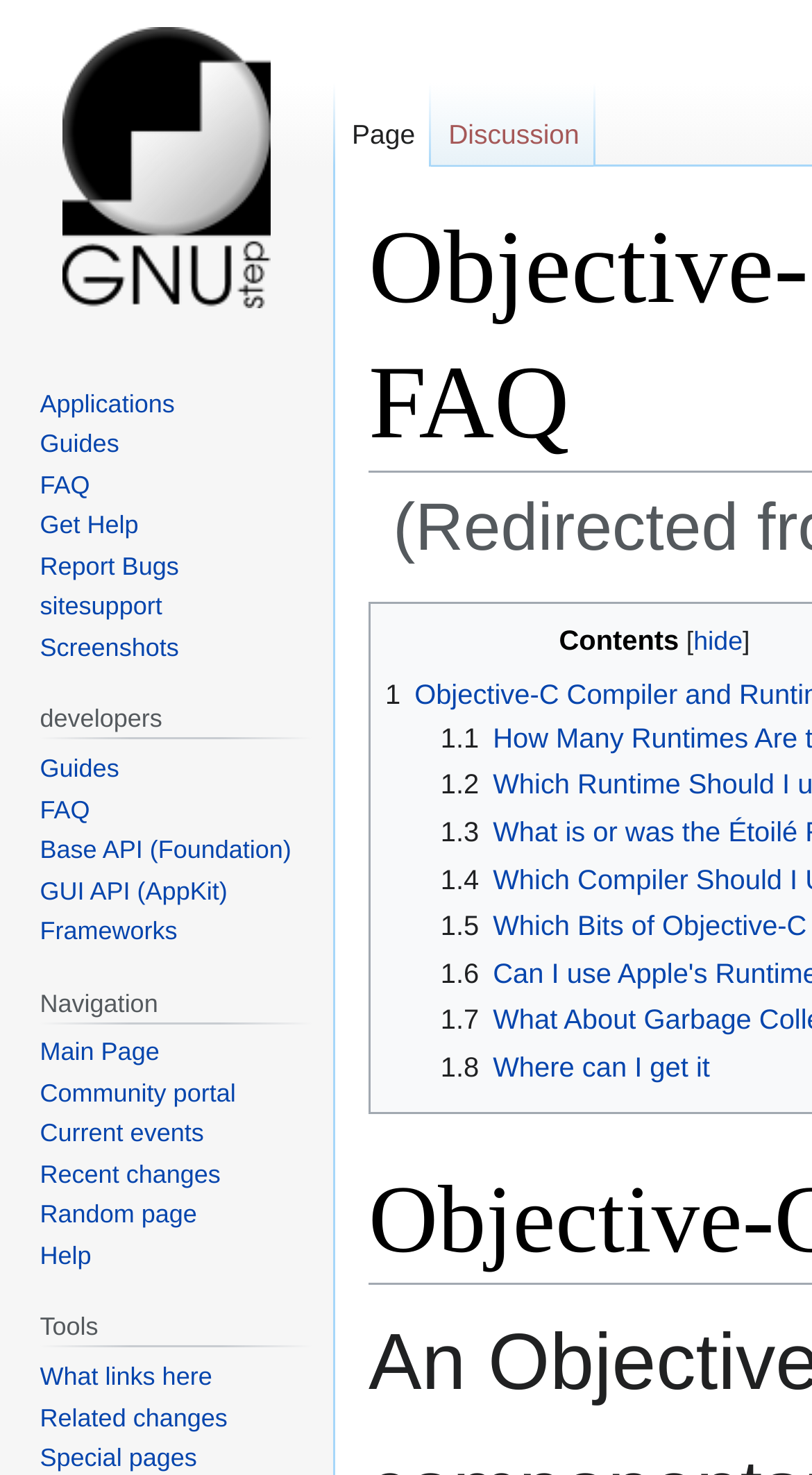Based on the element description: "What links here", identify the UI element and provide its bounding box coordinates. Use four float numbers between 0 and 1, [left, top, right, bottom].

[0.049, 0.924, 0.261, 0.943]